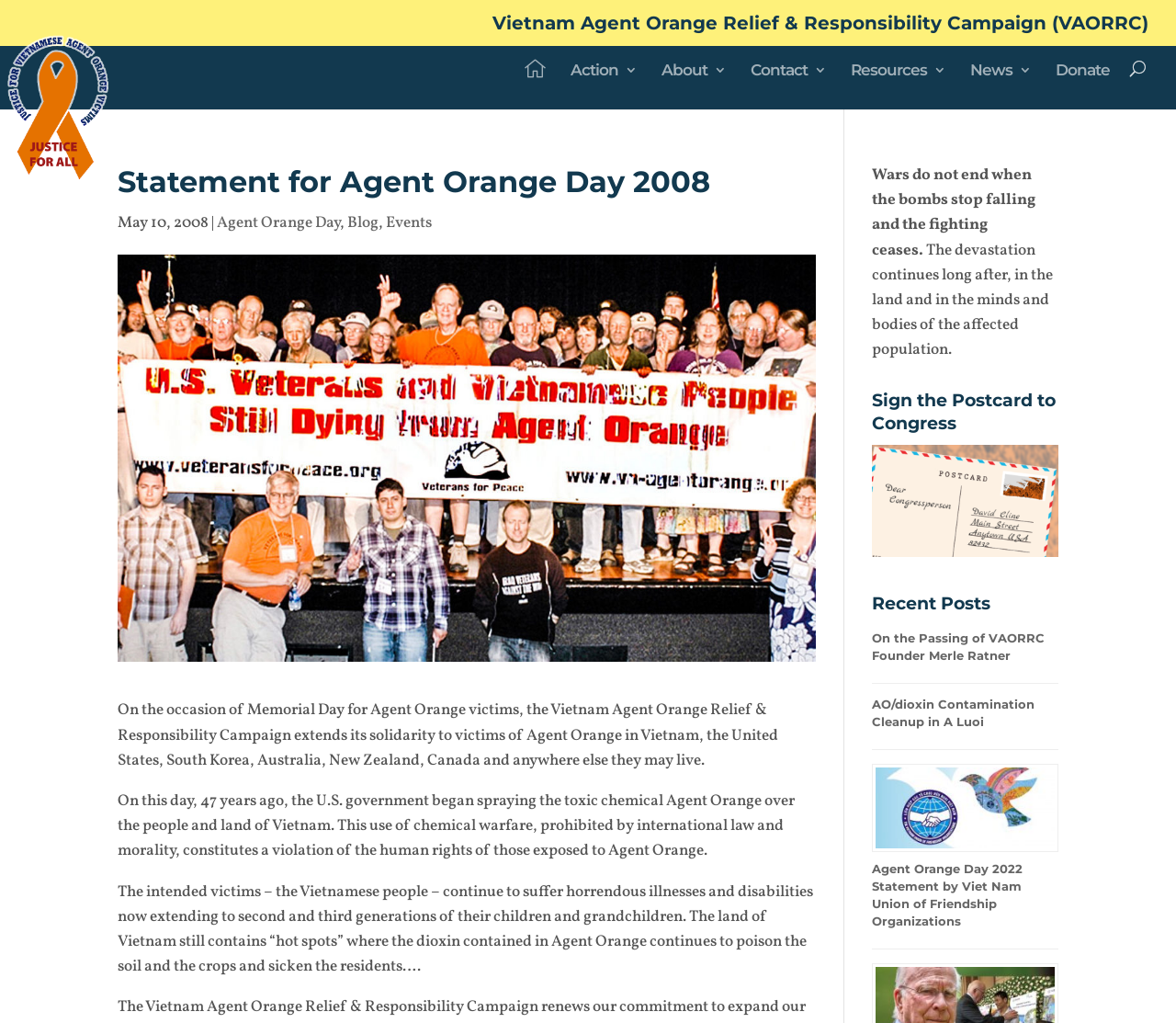Explain the features and main sections of the webpage comprehensively.

The webpage is dedicated to the Vietnam Agent Orange Relief & Responsibility Campaign (VAORRC) and focuses on the issue of Agent Orange victims. At the top, there is a navigation menu with links to various sections, including "Action", "About", "Contact", "Resources", "News", and "Donate". 

Below the navigation menu, there is a search box on the left side, allowing users to search for specific content. On the right side, there is a heading "Statement for Agent Orange Day 2008" followed by a date "May 10, 2008". 

The main content of the webpage is divided into two columns. The left column contains a series of paragraphs discussing the issue of Agent Orange victims, including the history of the chemical's use, its impact on the Vietnamese people, and the ongoing effects on the environment and human health. 

The right column features a section titled "Sign the Postcard to Congress" with a link to take action. Below this, there is a section titled "Recent Posts" with several headings and links to recent articles, including "On the Passing of VAORRC Founder Merle Ratner", "AO/dioxin Contamination Cleanup in A Luoi", and "Agent Orange Day 2022 Statement by Viet Nam Union of Friendship Organizations". Some of these links are accompanied by images.